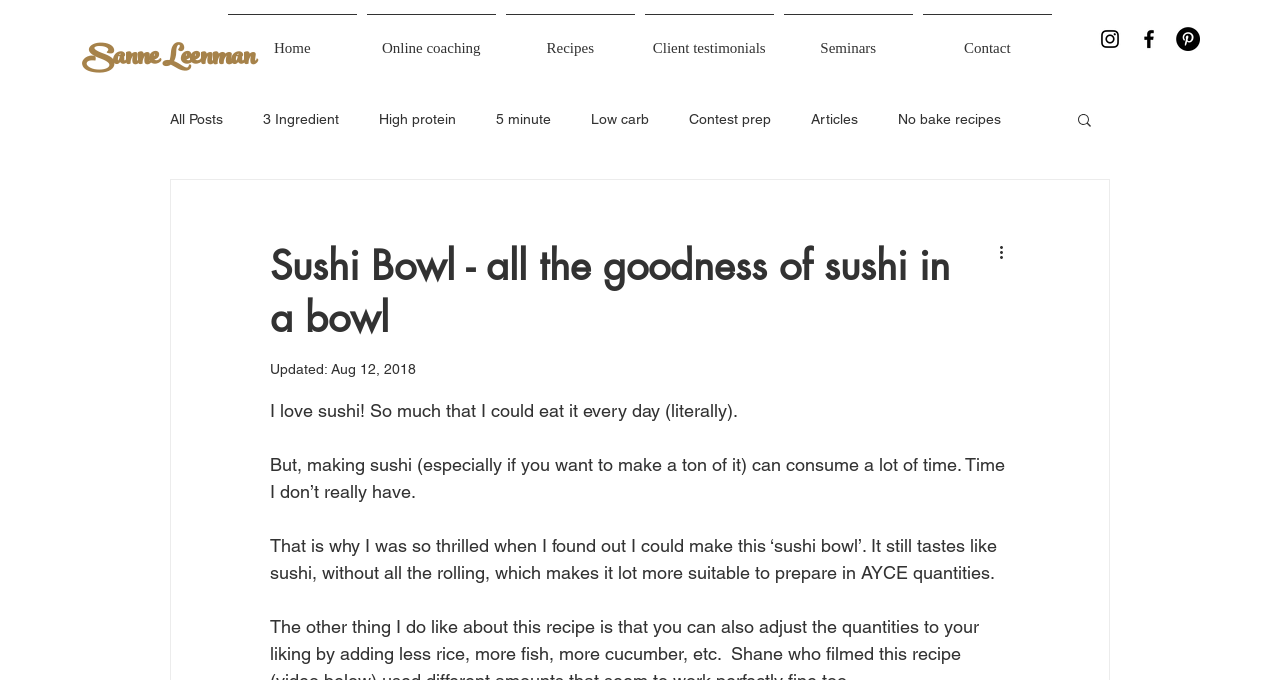Please determine the bounding box coordinates of the element to click on in order to accomplish the following task: "Visit the 'Online coaching' page". Ensure the coordinates are four float numbers ranging from 0 to 1, i.e., [left, top, right, bottom].

[0.283, 0.021, 0.391, 0.094]